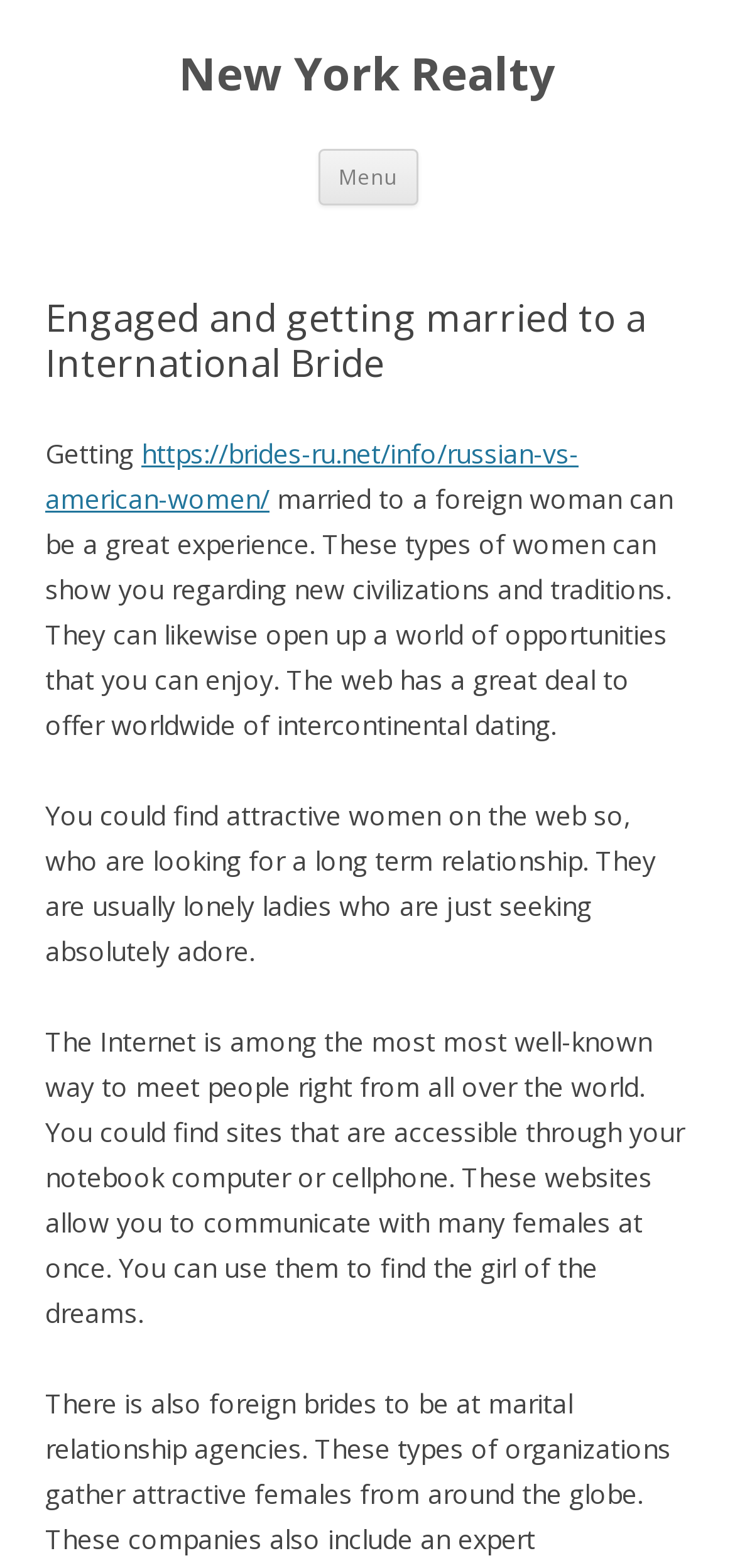What is the purpose of the websites mentioned?
From the screenshot, supply a one-word or short-phrase answer.

To communicate with women